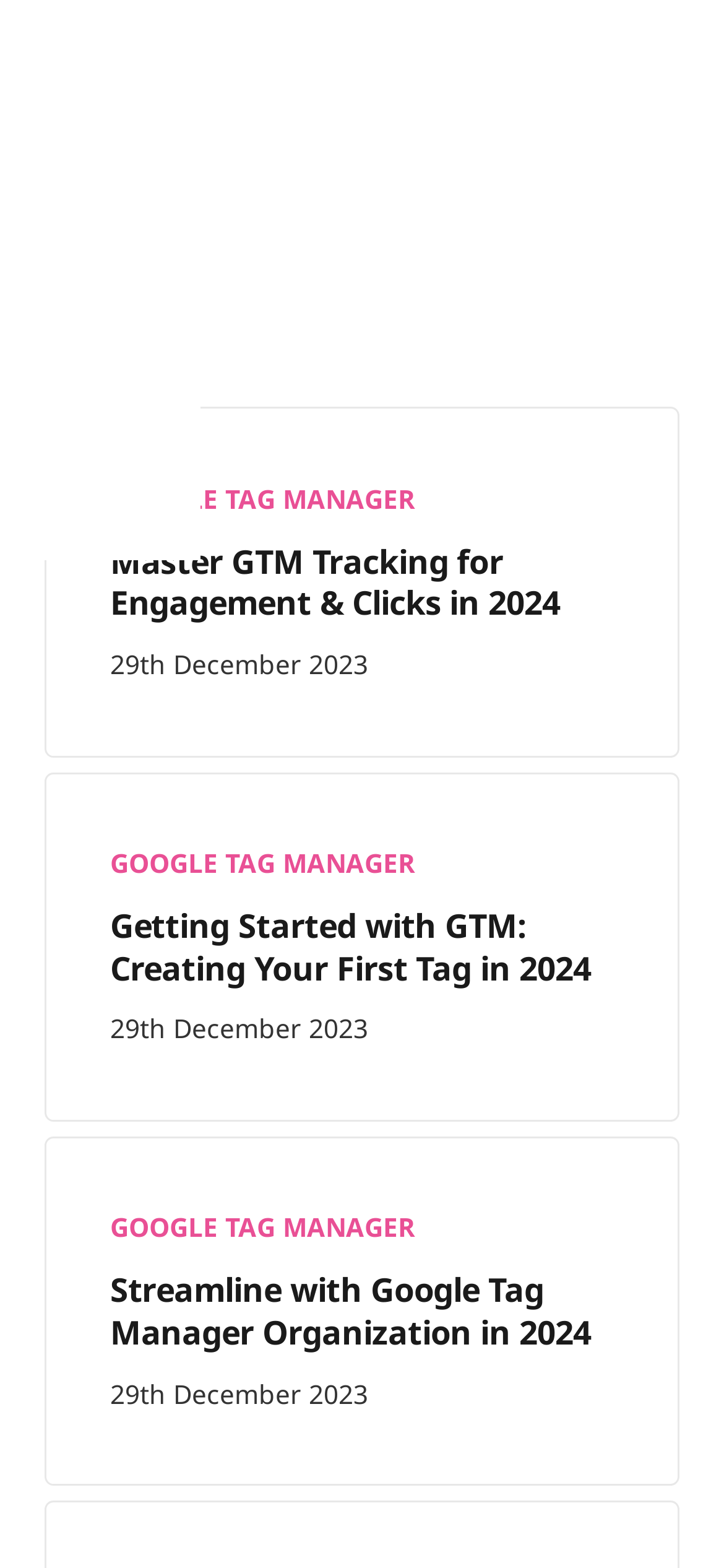Specify the bounding box coordinates of the region I need to click to perform the following instruction: "Go to previous post". The coordinates must be four float numbers in the range of 0 to 1, i.e., [left, top, right, bottom].

[0.062, 0.159, 0.5, 0.201]